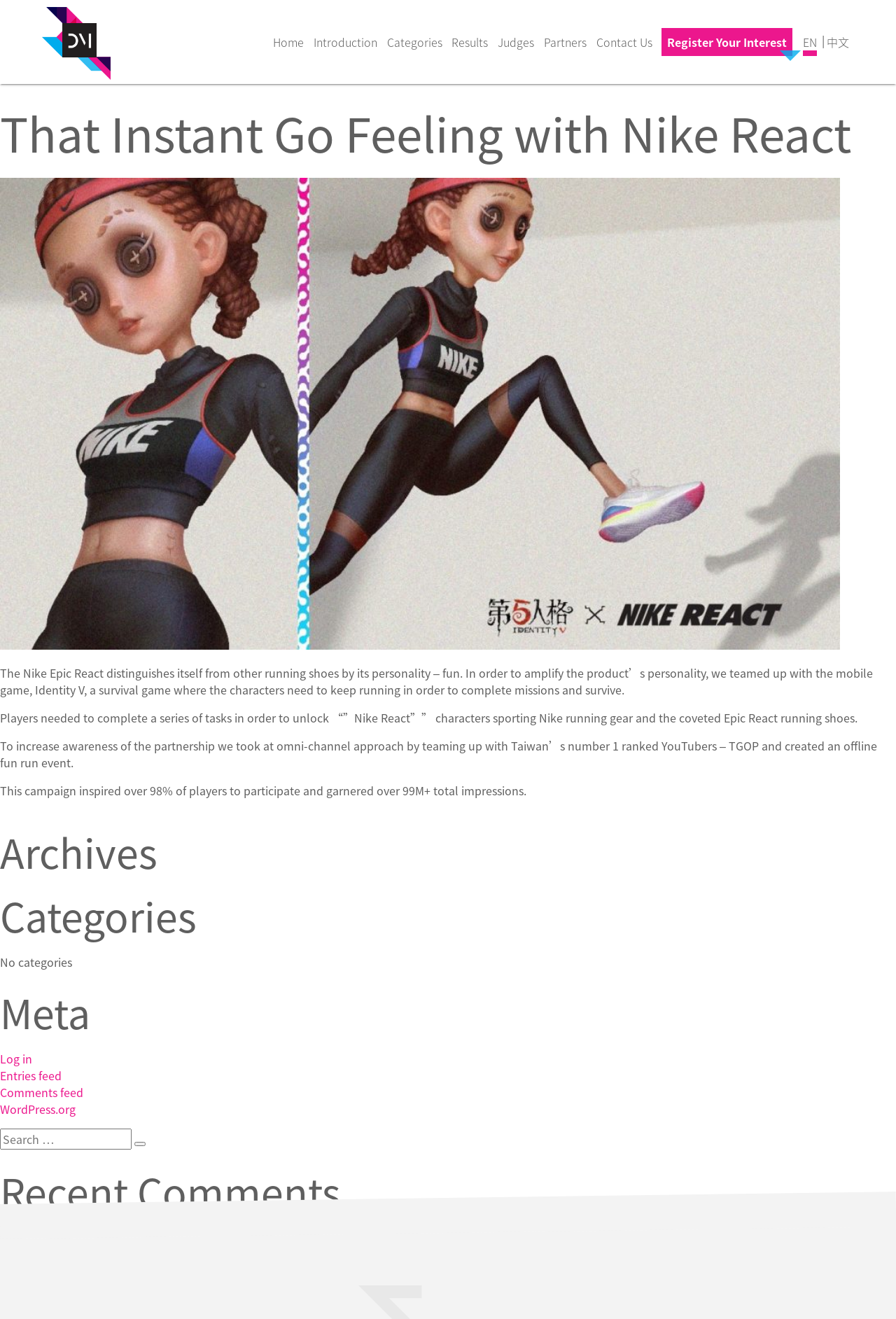Please determine the bounding box coordinates of the element to click on in order to accomplish the following task: "View the 'Introduction' page". Ensure the coordinates are four float numbers ranging from 0 to 1, i.e., [left, top, right, bottom].

[0.35, 0.021, 0.421, 0.042]